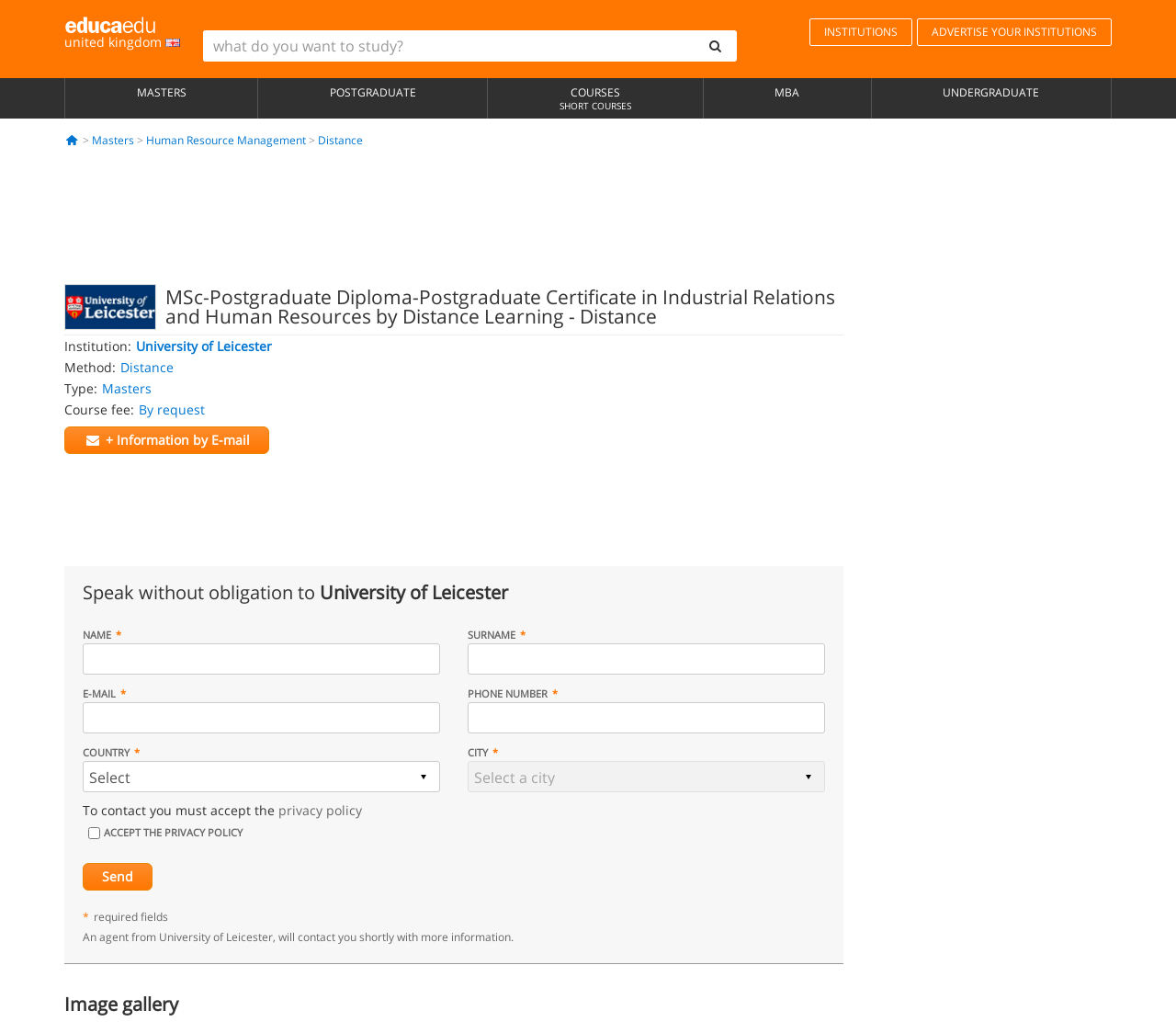What is the purpose of the form?
Look at the image and provide a detailed response to the question.

I found the answer by looking at the form elements and the surrounding text, which suggests that the purpose of the form is to contact the university and request more information about the course.